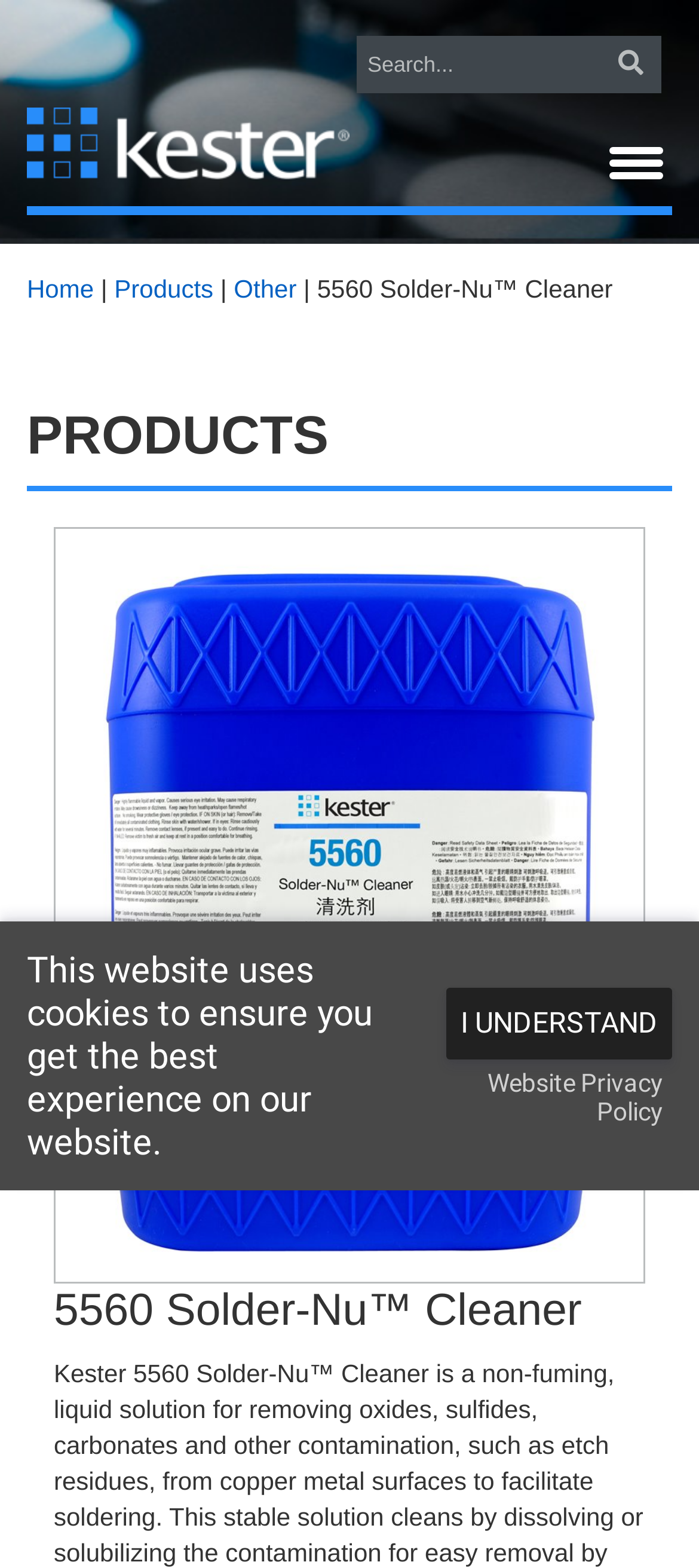Detail the webpage's structure and highlights in your description.

The webpage is about the Kester 5560 Solder-Nu™ Cleaner, a non-fuming, liquid solution for removing contaminants from copper metal surfaces to facilitate soldering. 

At the top left of the page, there is a Kester logo, which is an image. Next to the logo, there is a search bar with a "Clear search text" link and a search button. 

Below the search bar, there is a horizontal separator line. Underneath the separator, there are navigation links, including "Home", "Products", and "Other", separated by vertical bars. The current page, "5560 Solder-Nu™ Cleaner", is highlighted.

Further down, there is a heading "PRODUCTS" followed by a large heading "5560 Solder-Nu™ Cleaner" that spans most of the page width.

At the bottom of the page, there is a table with a message about the website using cookies, along with two links: "I UNDERSTAND" and "Website Privacy Policy".